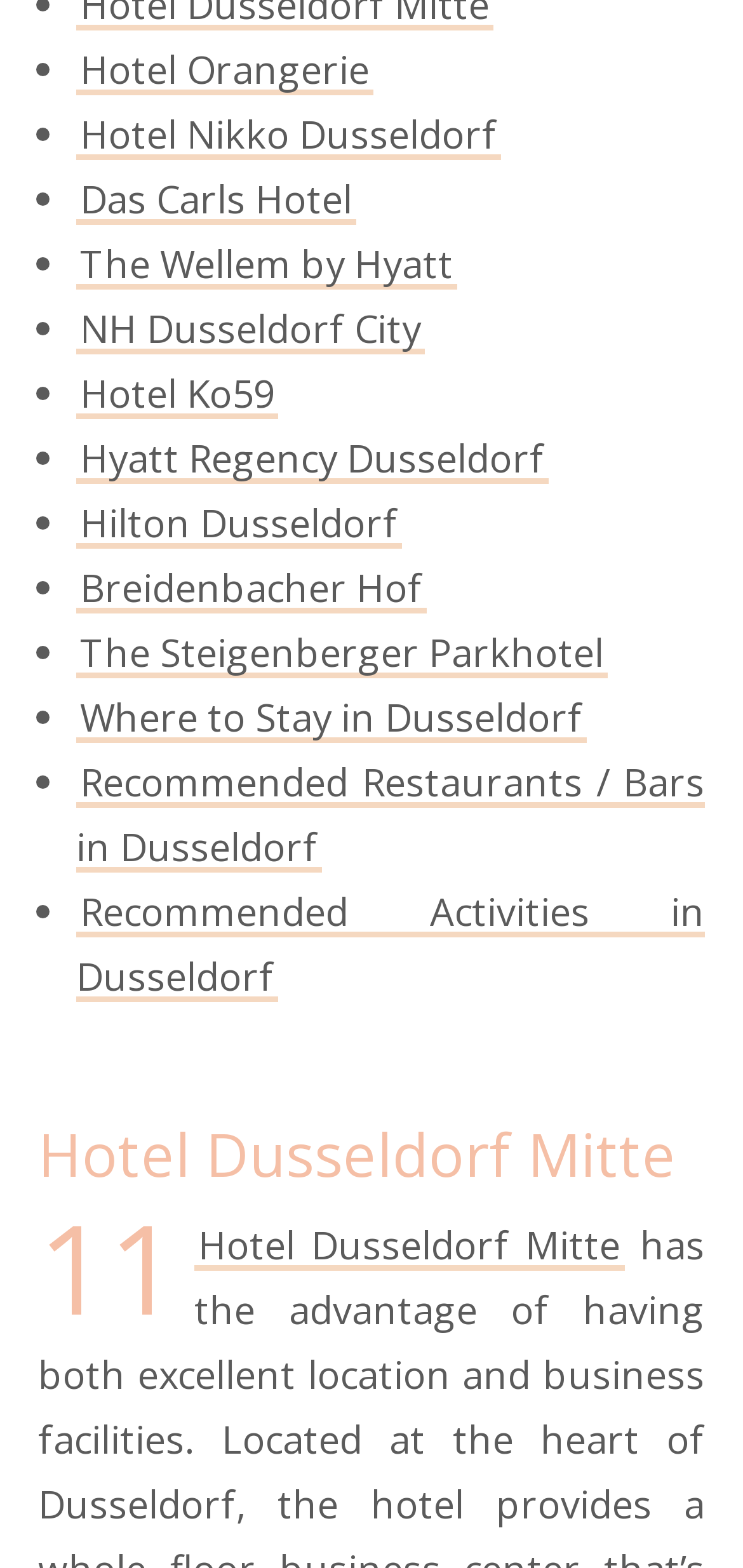Bounding box coordinates are specified in the format (top-left x, top-left y, bottom-right x, bottom-right y). All values are floating point numbers bounded between 0 and 1. Please provide the bounding box coordinate of the region this sentence describes: Hilton Dusseldorf

[0.103, 0.318, 0.541, 0.35]